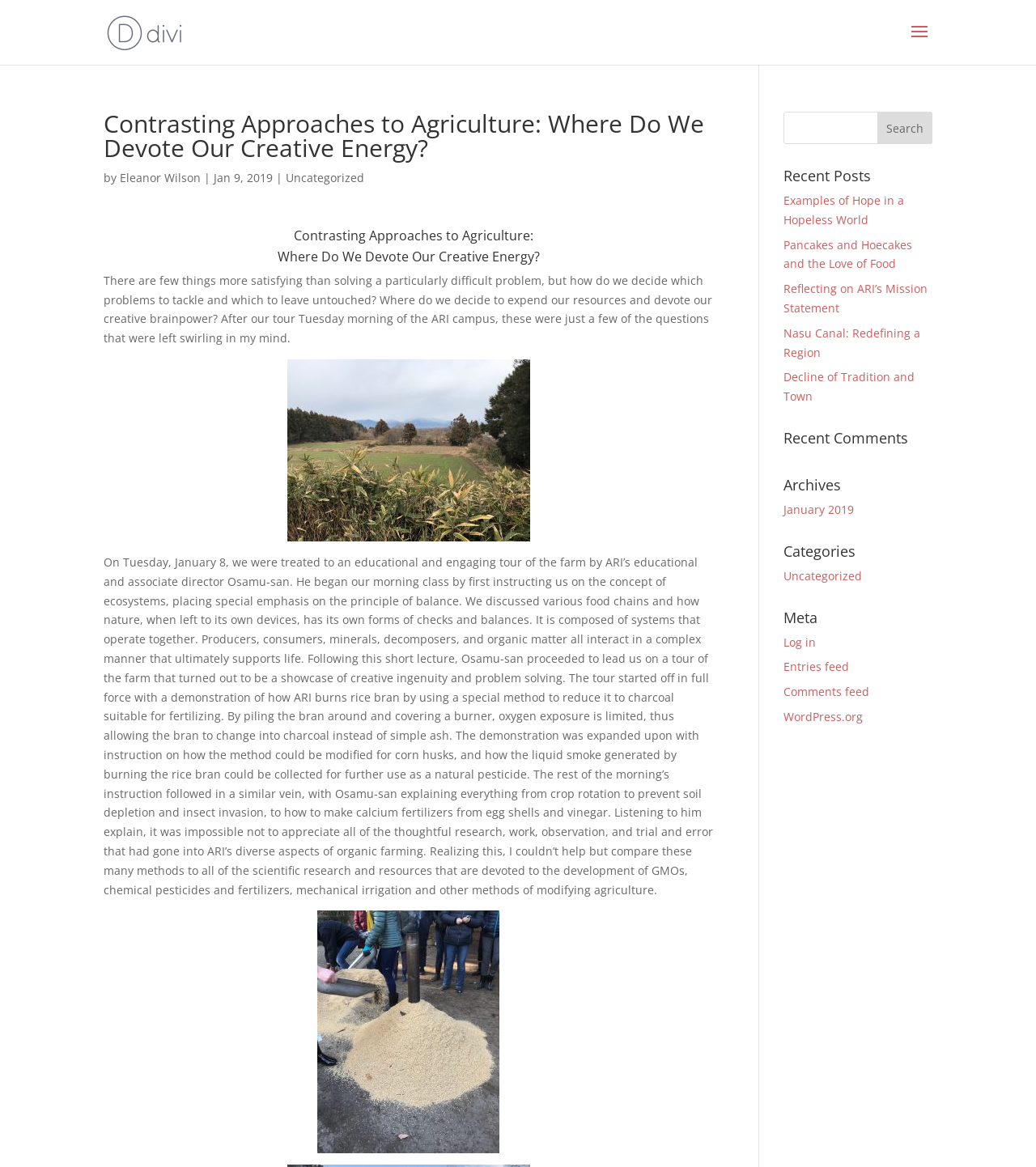Indicate the bounding box coordinates of the clickable region to achieve the following instruction: "Search for a keyword."

[0.756, 0.096, 0.9, 0.123]